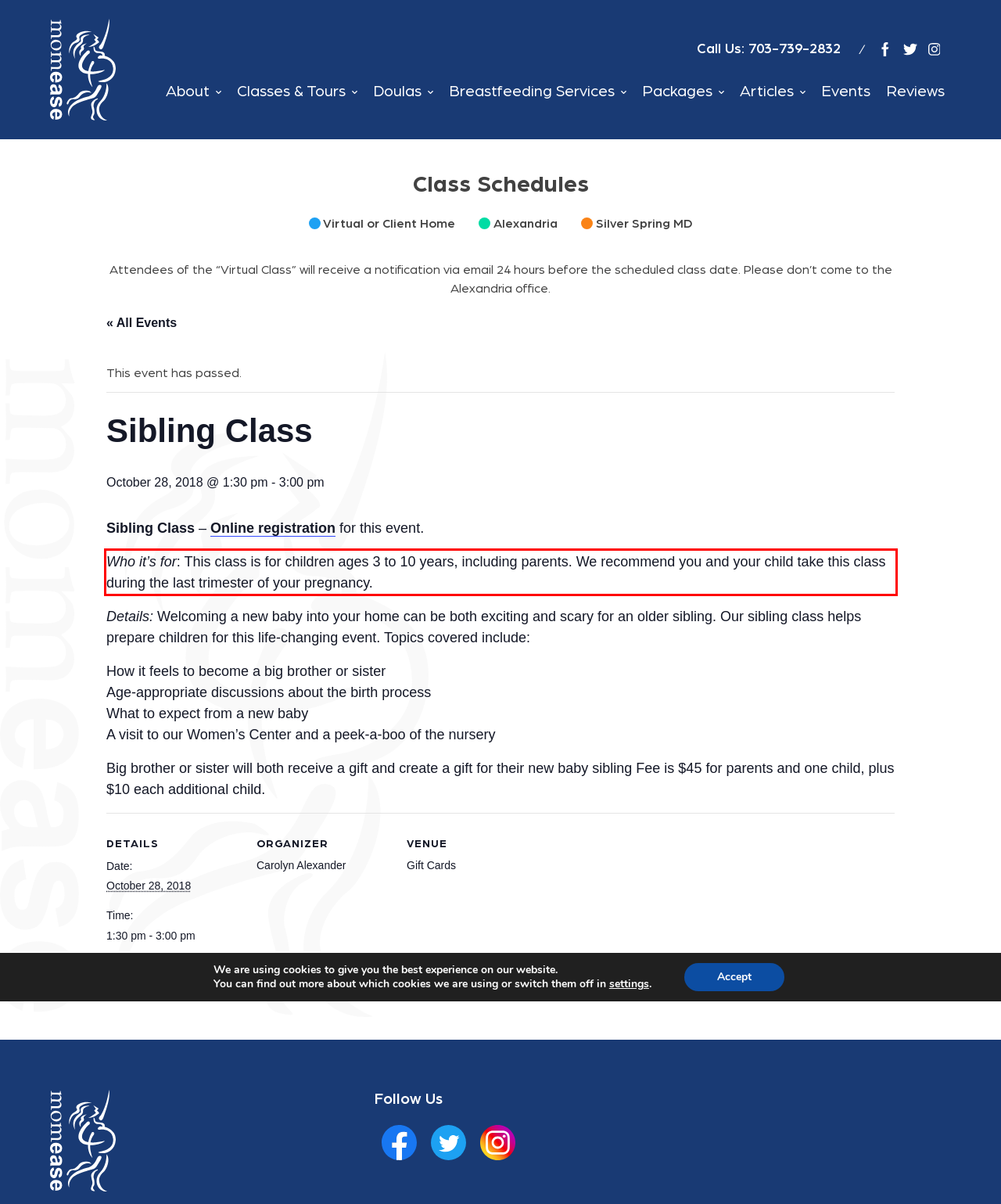Look at the webpage screenshot and recognize the text inside the red bounding box.

Who it’s for: This class is for children ages 3 to 10 years, including parents. We recommend you and your child take this class during the last trimester of your pregnancy.